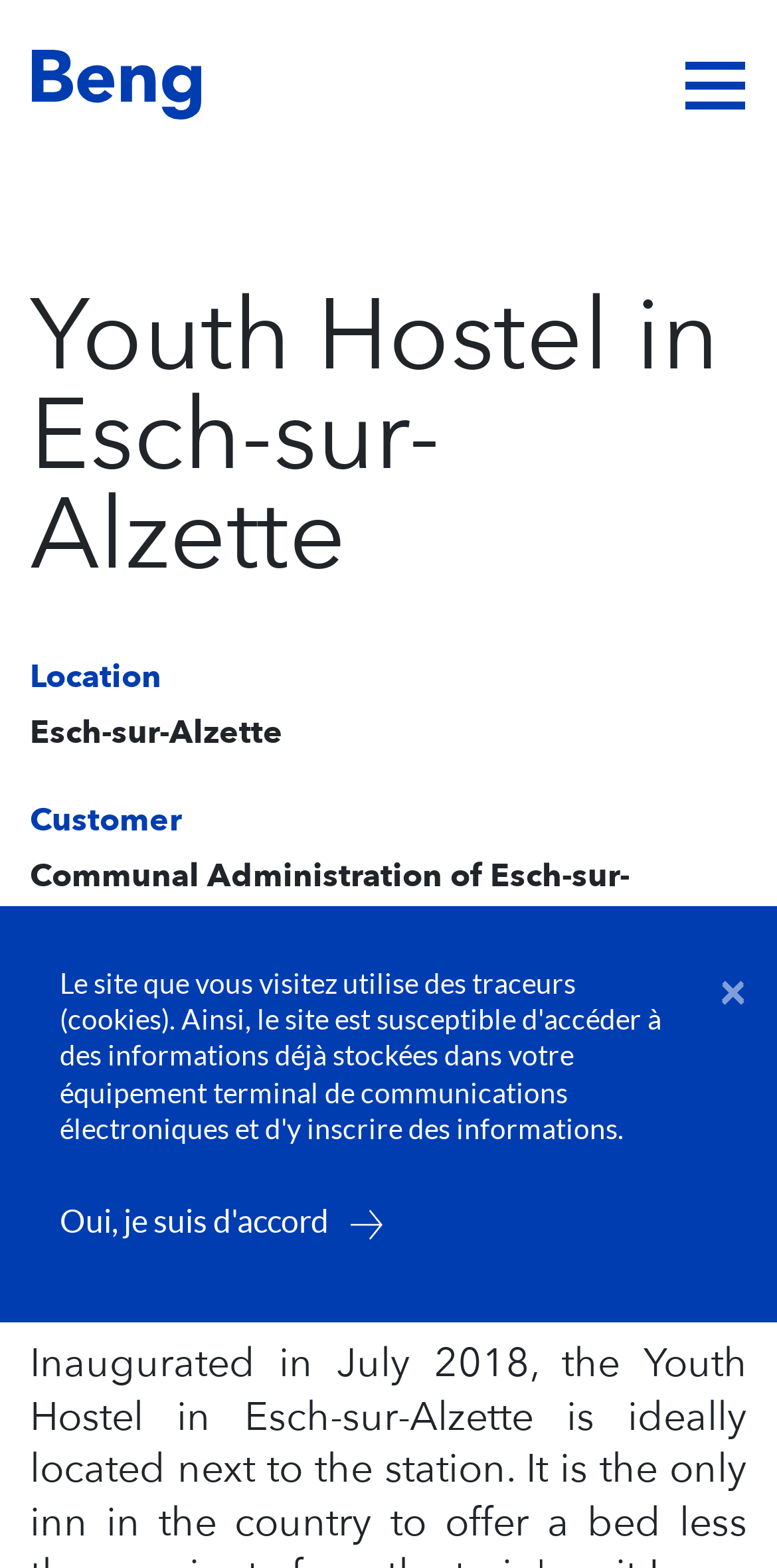Please find the bounding box coordinates (top-left x, top-left y, bottom-right x, bottom-right y) in the screenshot for the UI element described as follows: ×

[0.926, 0.616, 0.962, 0.647]